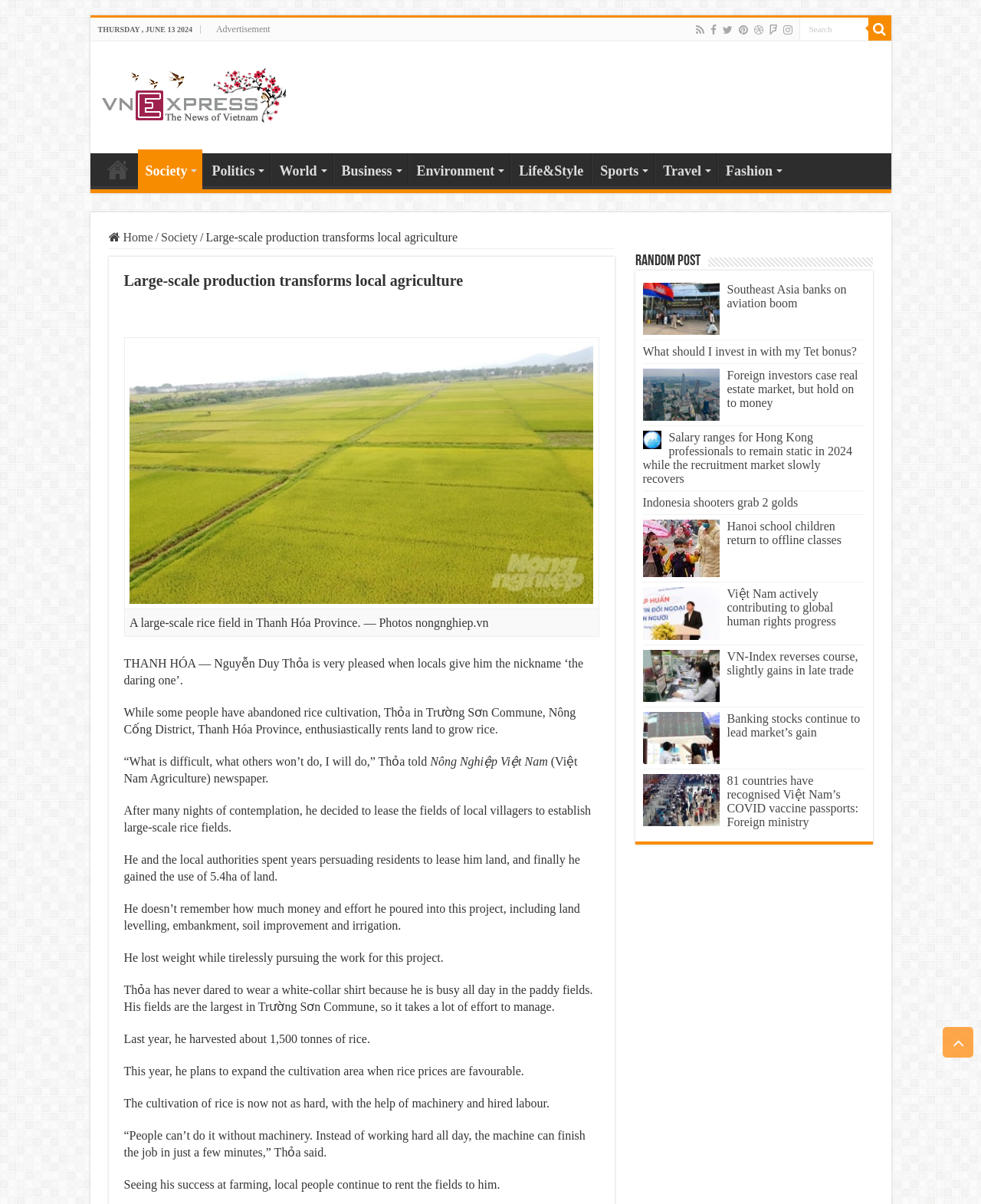What is the name of the province where Thỏa is from?
Refer to the screenshot and respond with a concise word or phrase.

Thanh Hóa Province